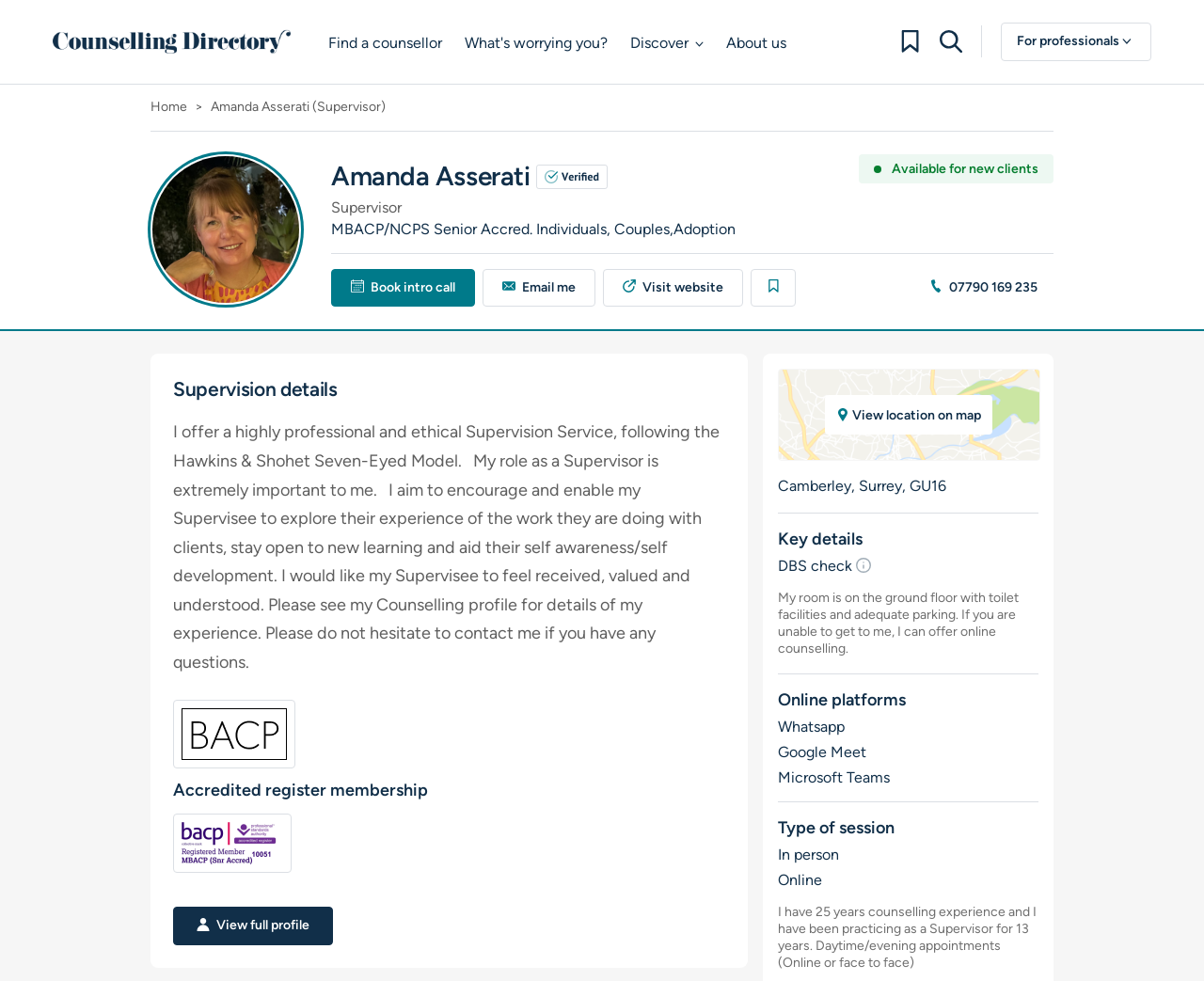Describe in detail what you see on the webpage.

This webpage is about Supervisor Amanda Asserati, a counsellor with 25 years of experience working with adult individuals and couples. At the top of the page, there is a navigation bar with links to "Counselling Directory", "Find a counsellor", "What's worrying you?", "About us", "View Bookmarks", "Search", and "For professionals". Below the navigation bar, there is a breadcrumb navigation section with links to "Home" and "Amanda Asserati (Supervisor)".

The main content of the page is divided into several sections. The first section is about Amanda Asserati, with a heading that displays her name and a verified professional badge. Below the heading, there is a brief description of her profession, "Supervisor", and her areas of expertise, "MBACP/NCPS Senior Accred. Individuals, Couples, Adoption". There are also links to "Book intro call", "Email me", "Visit website", and "Save this Psychotherapist to view them later".

The next section is about supervision details, with a heading "Supervision details" and a lengthy text describing her supervision service. Below this section, there are links to "BACP" and "Accredited register membership" with corresponding images.

Further down the page, there is a section about Amanda's profile, with a link to "View full profile" and an image. Below this section, there is a map image with a link to "View location on map Image" and a text displaying her location, "Camberley, Surrey, GU16".

The next section is about key details, with a heading "Key details" and several static texts displaying information about her DBS check, room facilities, and online counselling services. There are also links to "More Information" and online platforms such as "Whatsapp", "Google Meet", and "Microsoft Teams".

The final section is about the type of session, with a heading "Type of session" and static texts displaying information about in-person and online sessions. There is also a lengthy text describing her experience and availability.